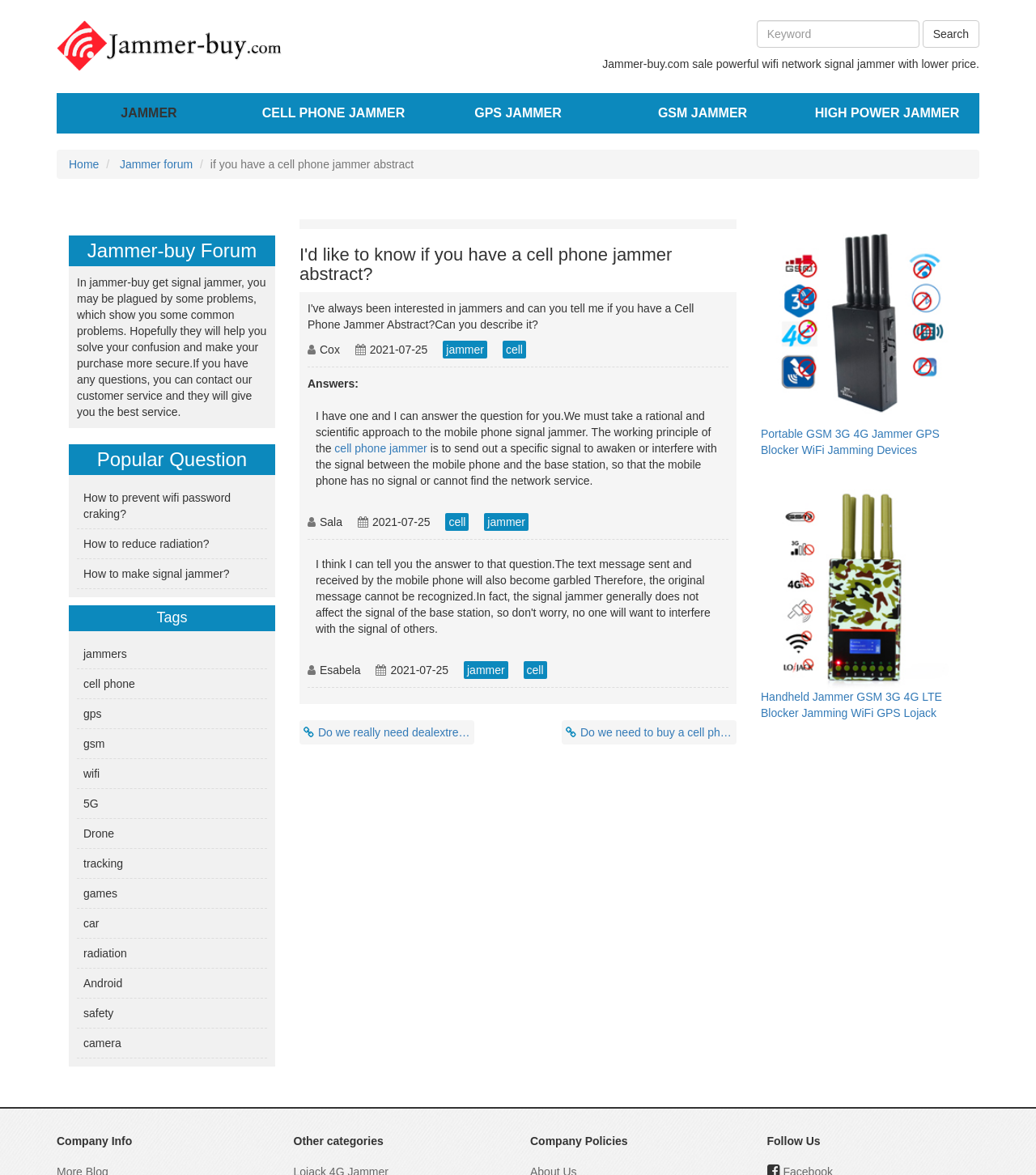Please determine the bounding box coordinates of the section I need to click to accomplish this instruction: "View 5 bands portable blocker details".

[0.734, 0.268, 0.934, 0.389]